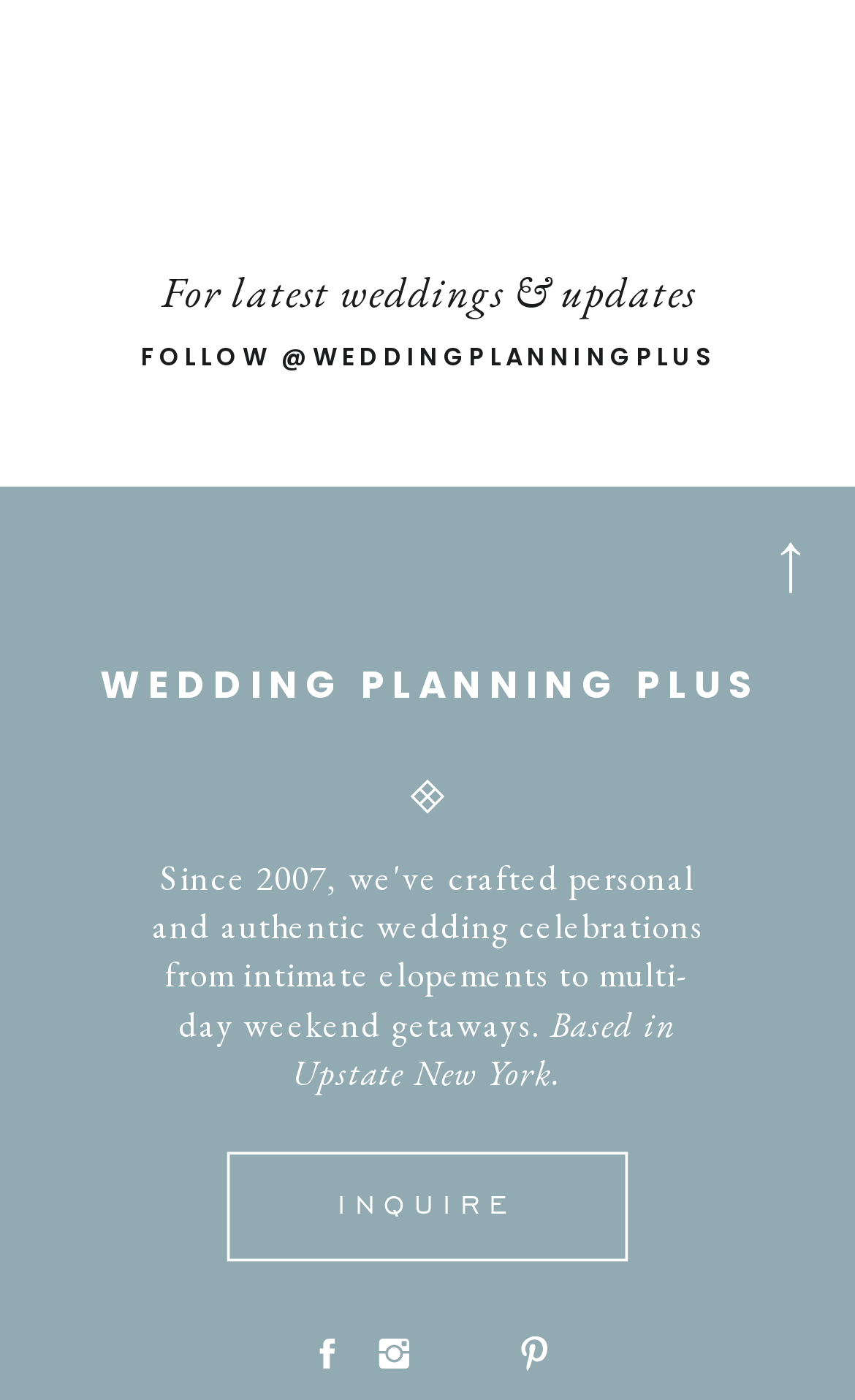What is the purpose of the 'INQUIRE' link?
Please provide a single word or phrase as the answer based on the screenshot.

To inquire about the service